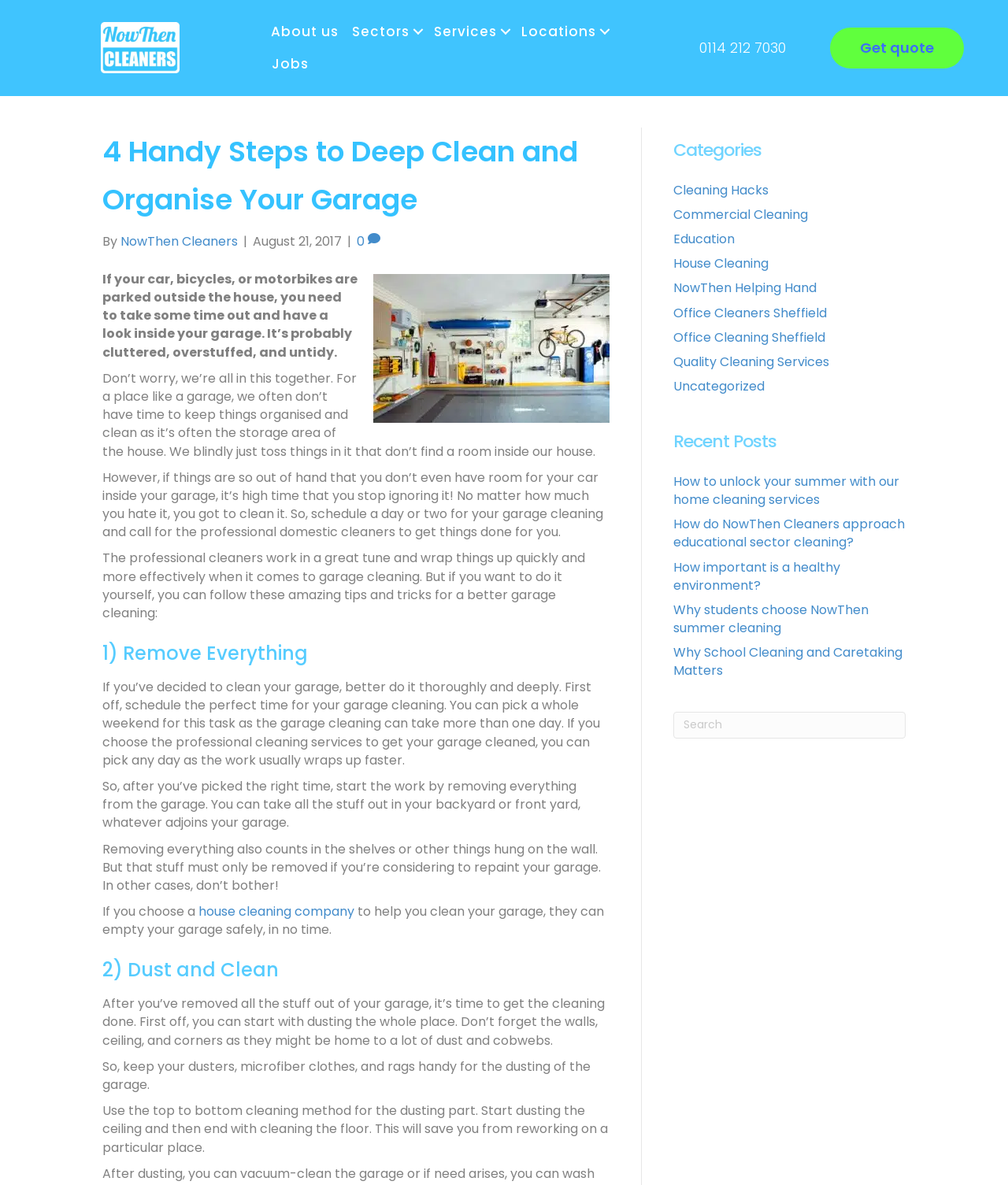Please indicate the bounding box coordinates for the clickable area to complete the following task: "Visit the 'About us' page". The coordinates should be specified as four float numbers between 0 and 1, i.e., [left, top, right, bottom].

[0.263, 0.013, 0.342, 0.04]